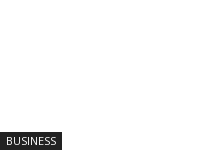Offer a meticulous description of the image.

The image features a sleek and minimalist design element that prominently displays the label "BUSINESS." This text is rendered in a clean, modern font, set against a contrasting black background, making it visually striking. The use of simple typography emphasizes the focus on business-related content, suggesting a section of the webpage dedicated to articles or resources pertaining to business topics. This aesthetic aligns with contemporary web design trends, favoring clarity and straightforward navigation for users seeking information in this category.